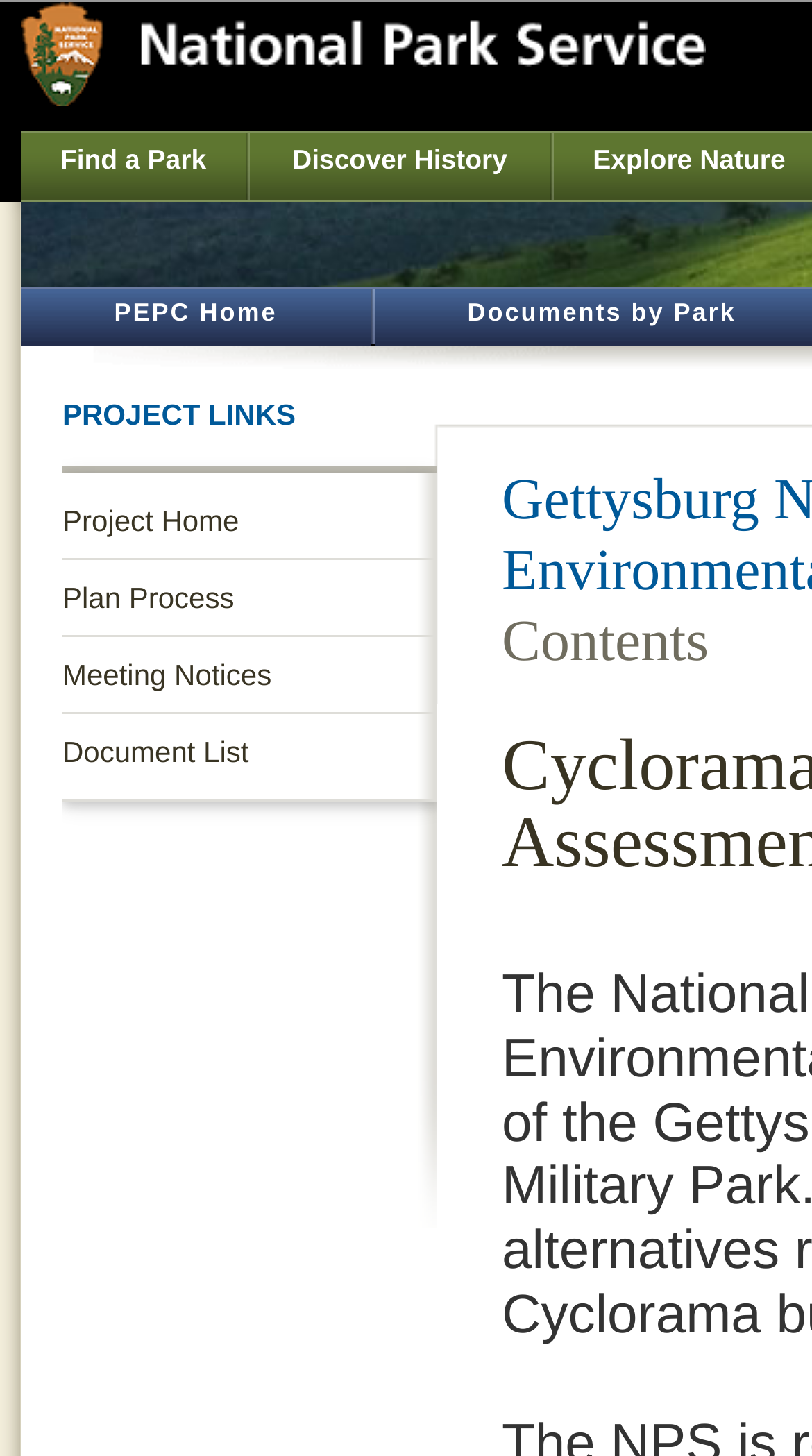Identify the bounding box coordinates for the element you need to click to achieve the following task: "Find a park". Provide the bounding box coordinates as four float numbers between 0 and 1, in the form [left, top, right, bottom].

[0.026, 0.092, 0.303, 0.137]